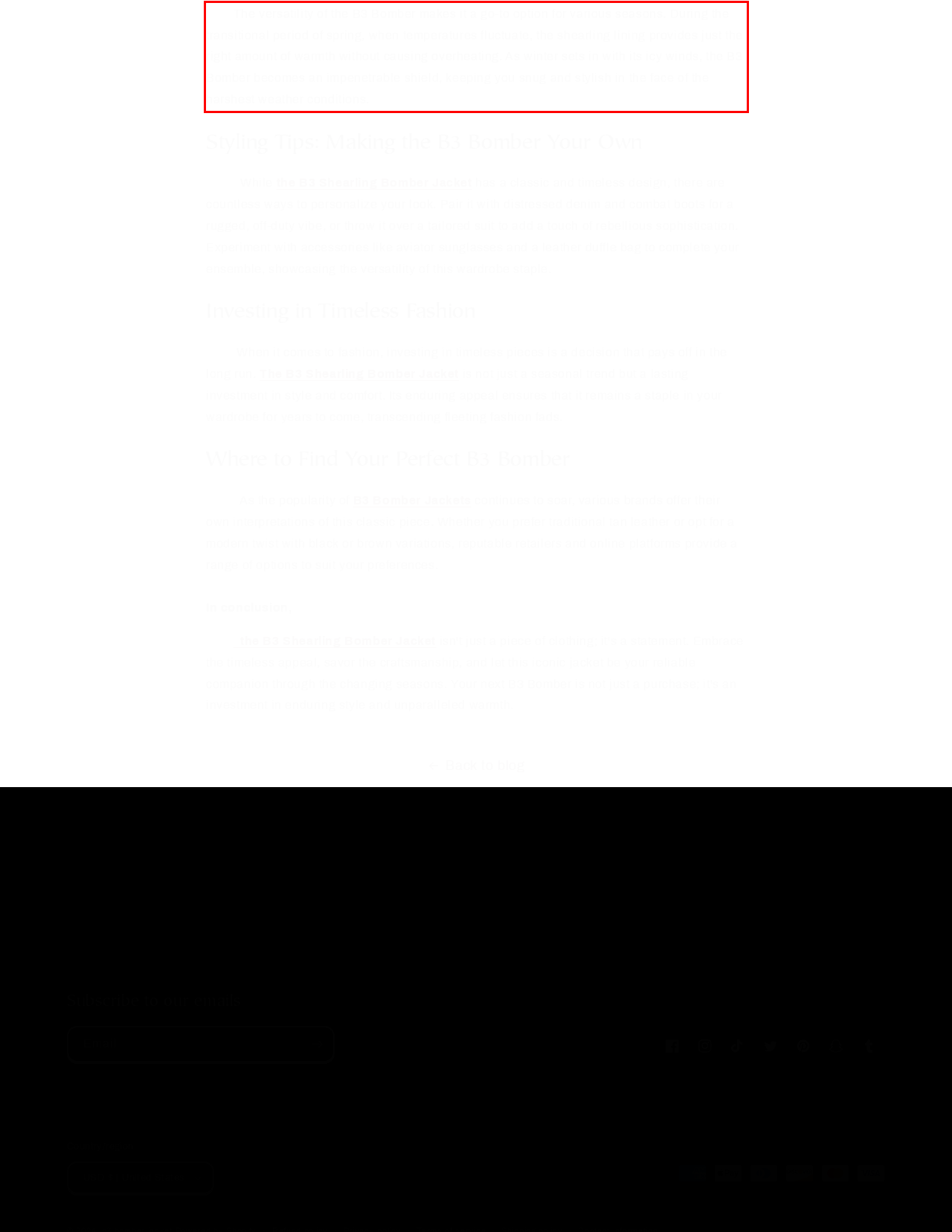You have a screenshot of a webpage, and there is a red bounding box around a UI element. Utilize OCR to extract the text within this red bounding box.

The versatility of the B3 Bomber makes it a go-to option for various seasons. During the transitional period of spring, when temperatures fluctuate, the shearling lining provides just the right amount of warmth without causing overheating. As winter sets in with its icy winds, the B3 Bomber becomes an impenetrable shield, keeping you snug and stylish in the face of the harshest weather conditions.